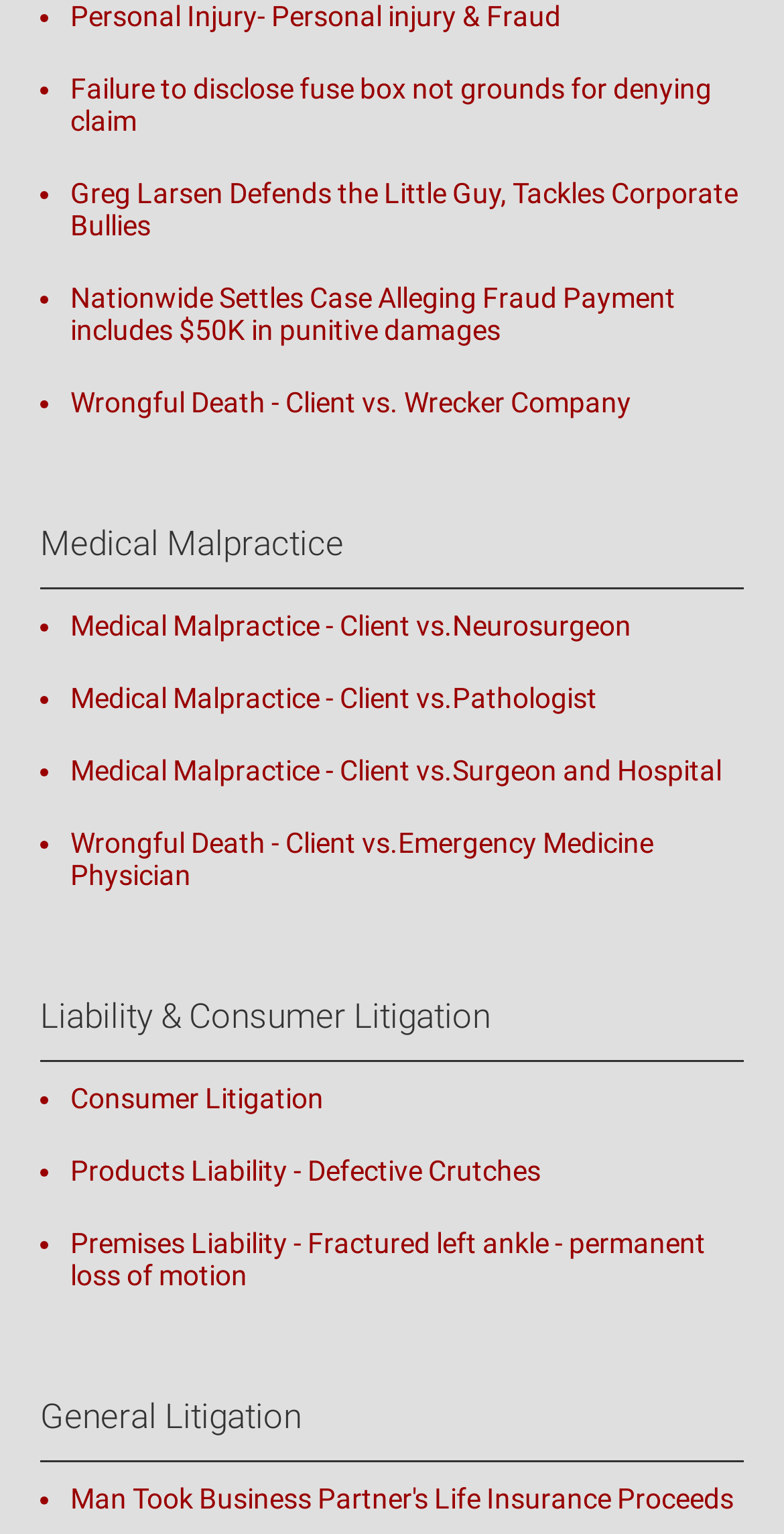Find the bounding box coordinates of the element I should click to carry out the following instruction: "View Wrongful Death - Client vs. Wrecker Company case".

[0.09, 0.251, 0.805, 0.272]